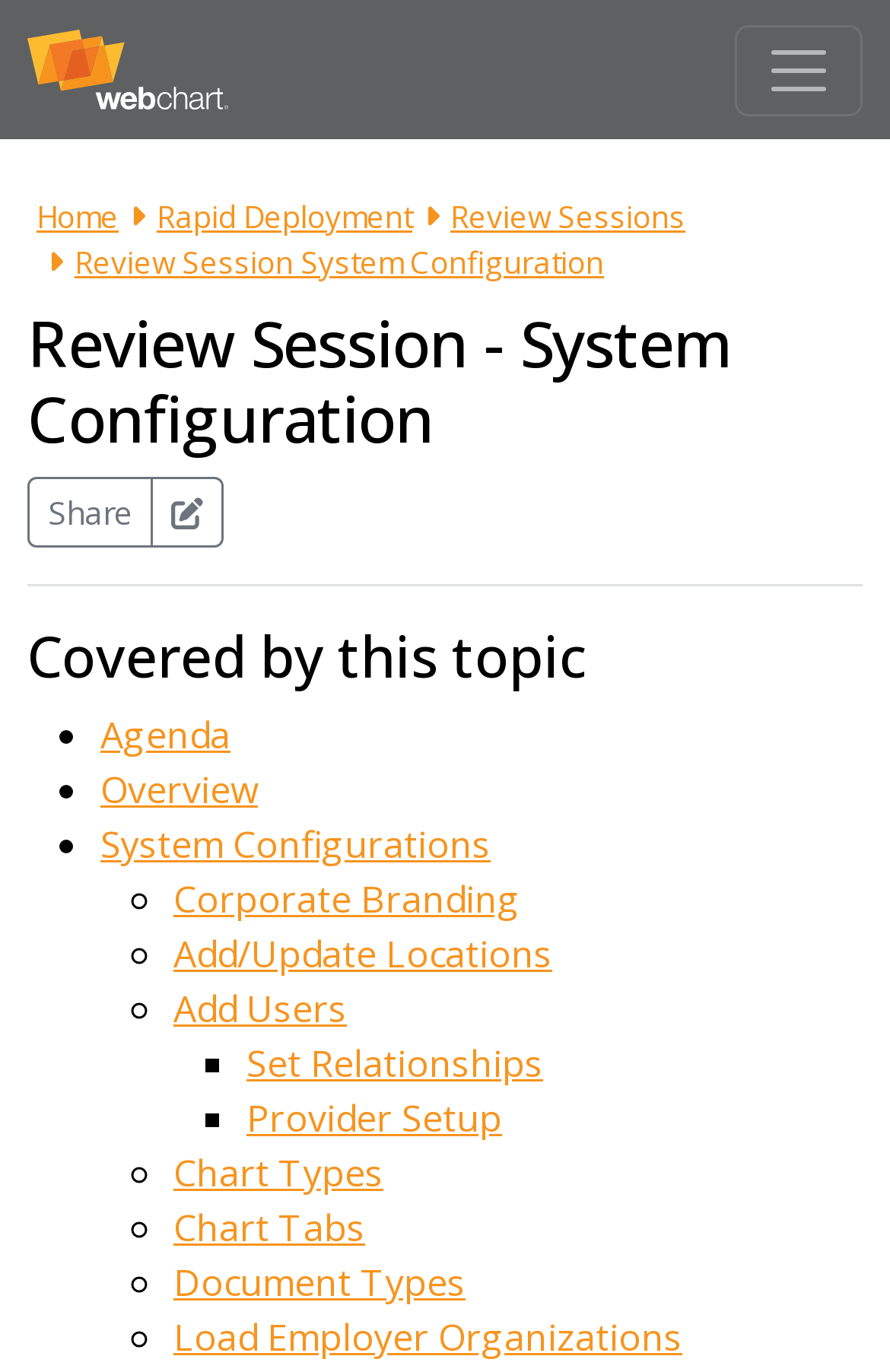Create an in-depth description of the webpage, covering main sections.

The webpage appears to be a system configuration page for occupational health and safety software. At the top left, there is a link and an image, likely a logo. On the top right, there is a toggle navigation button that expands to reveal a navigation menu with links to "Home", "Rapid Deployment", "Review Sessions", and "Review Session System Configuration".

Below the navigation menu, there is a heading that reads "Review Session - System Configuration". Underneath this heading, there are two buttons, "Share" and another button with no text.

The main content of the page is divided into sections, with headings and lists of links. The first section is titled "Covered by this topic" and lists several links, including "Agenda", "Overview", "System Configurations", and others. These links are organized into a hierarchical structure, with some links indented under others.

The links are grouped into categories, with different types of list markers (•, ◦, ■) used to distinguish between them. The categories appear to be related to system configuration, with links to topics such as corporate branding, adding users, setting relationships, and provider setup.

Overall, the page appears to be a comprehensive system configuration page with many options and settings for customizing the occupational health and safety software.